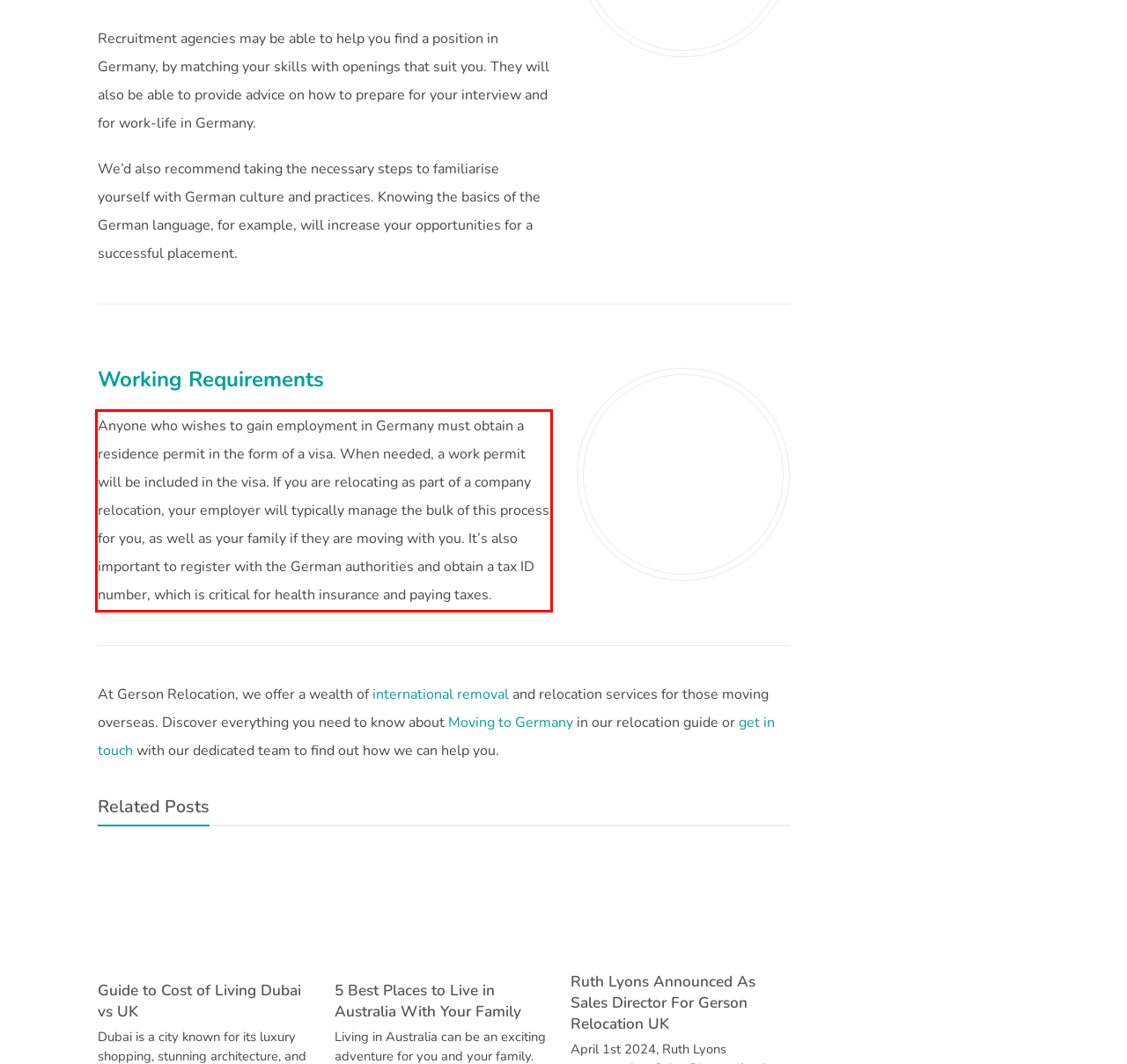With the provided screenshot of a webpage, locate the red bounding box and perform OCR to extract the text content inside it.

Anyone who wishes to gain employment in Germany must obtain a residence permit in the form of a visa. When needed, a work permit will be included in the visa. If you are relocating as part of a company relocation, your employer will typically manage the bulk of this process for you, as well as your family if they are moving with you. It’s also important to register with the German authorities and obtain a tax ID number, which is critical for health insurance and paying taxes.